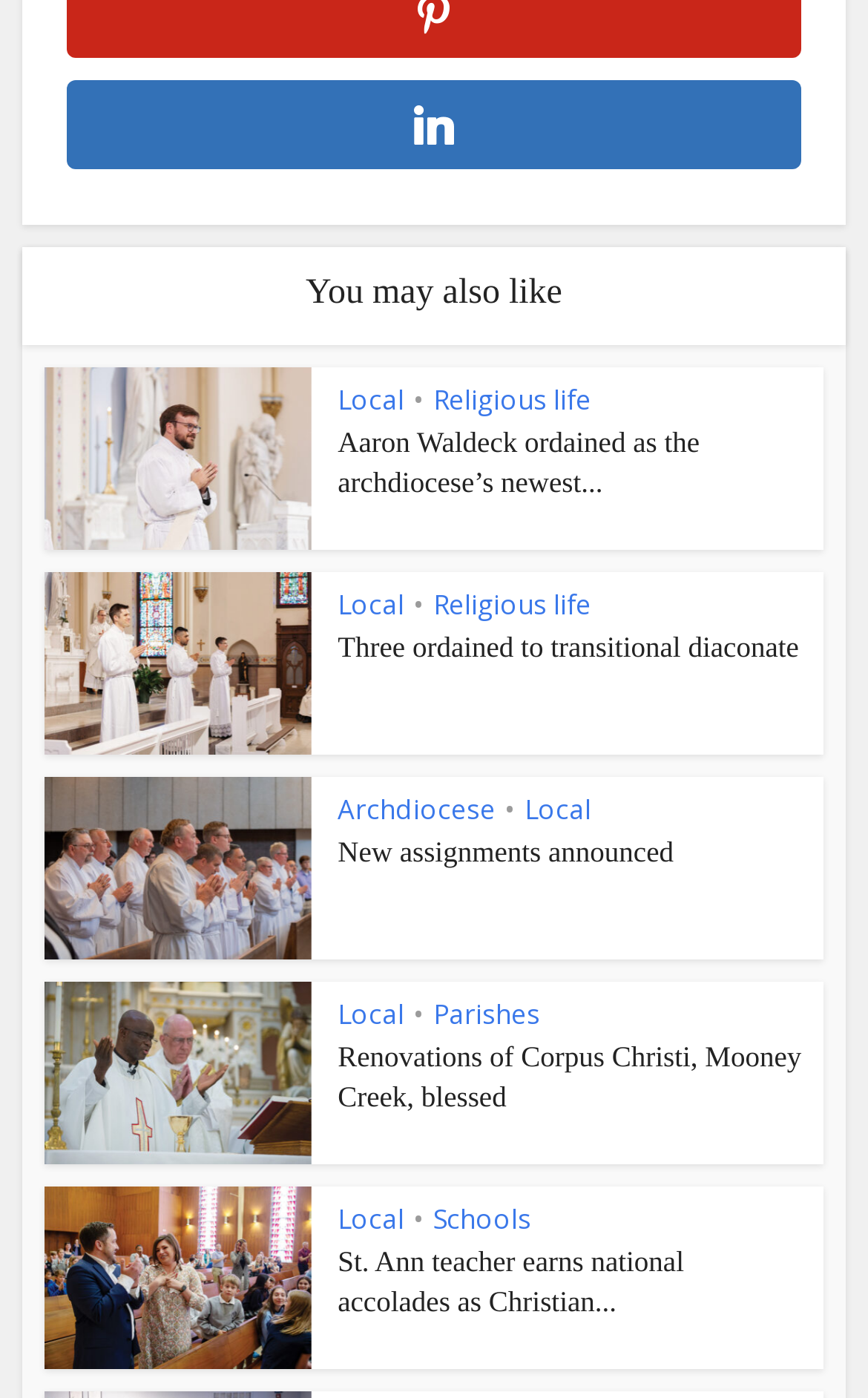Bounding box coordinates should be in the format (top-left x, top-left y, bottom-right x, bottom-right y) and all values should be floating point numbers between 0 and 1. Determine the bounding box coordinate for the UI element described as: Three ordained to transitional diaconate

[0.389, 0.45, 0.92, 0.474]